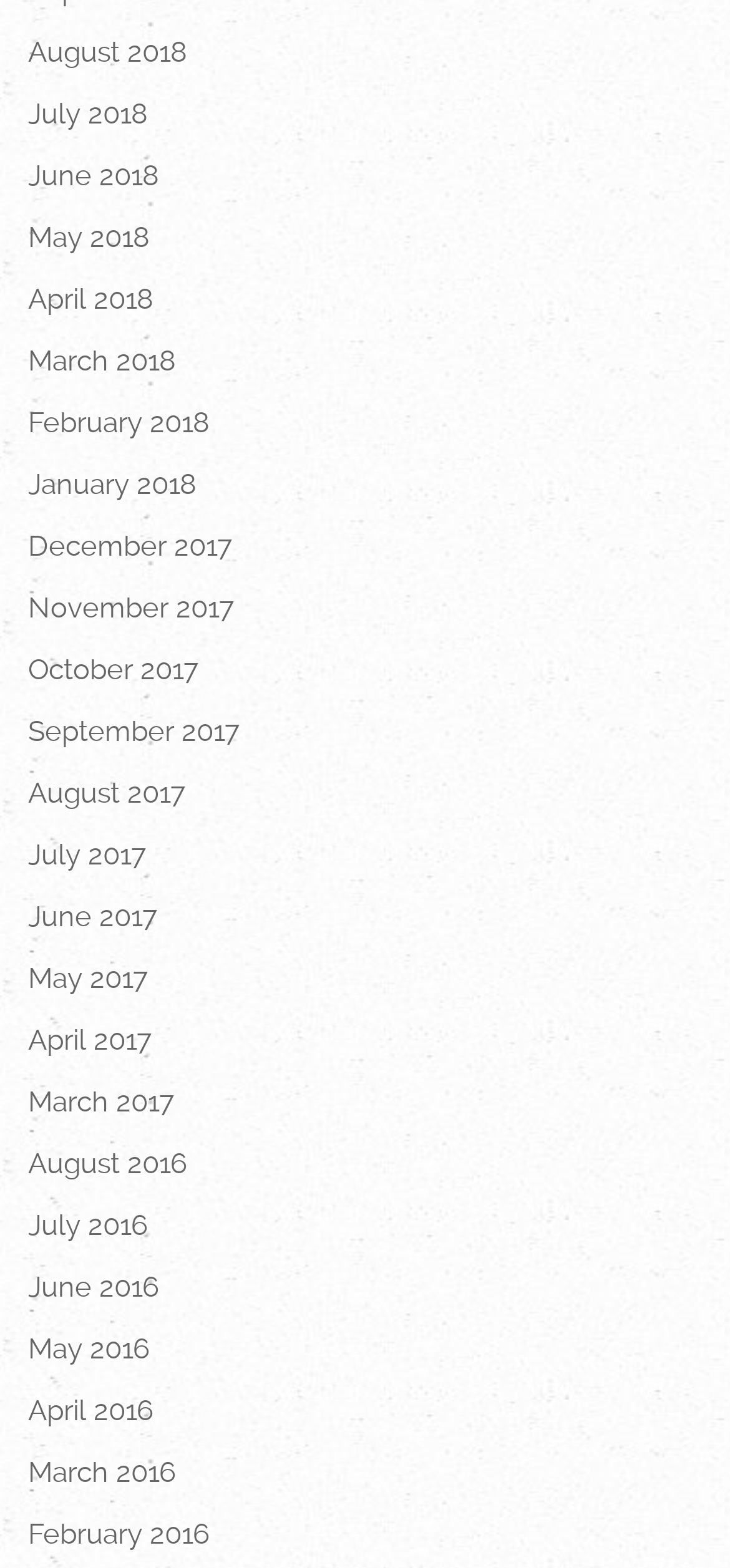What is the month listed above April 2017?
Please provide a single word or phrase based on the screenshot.

March 2017